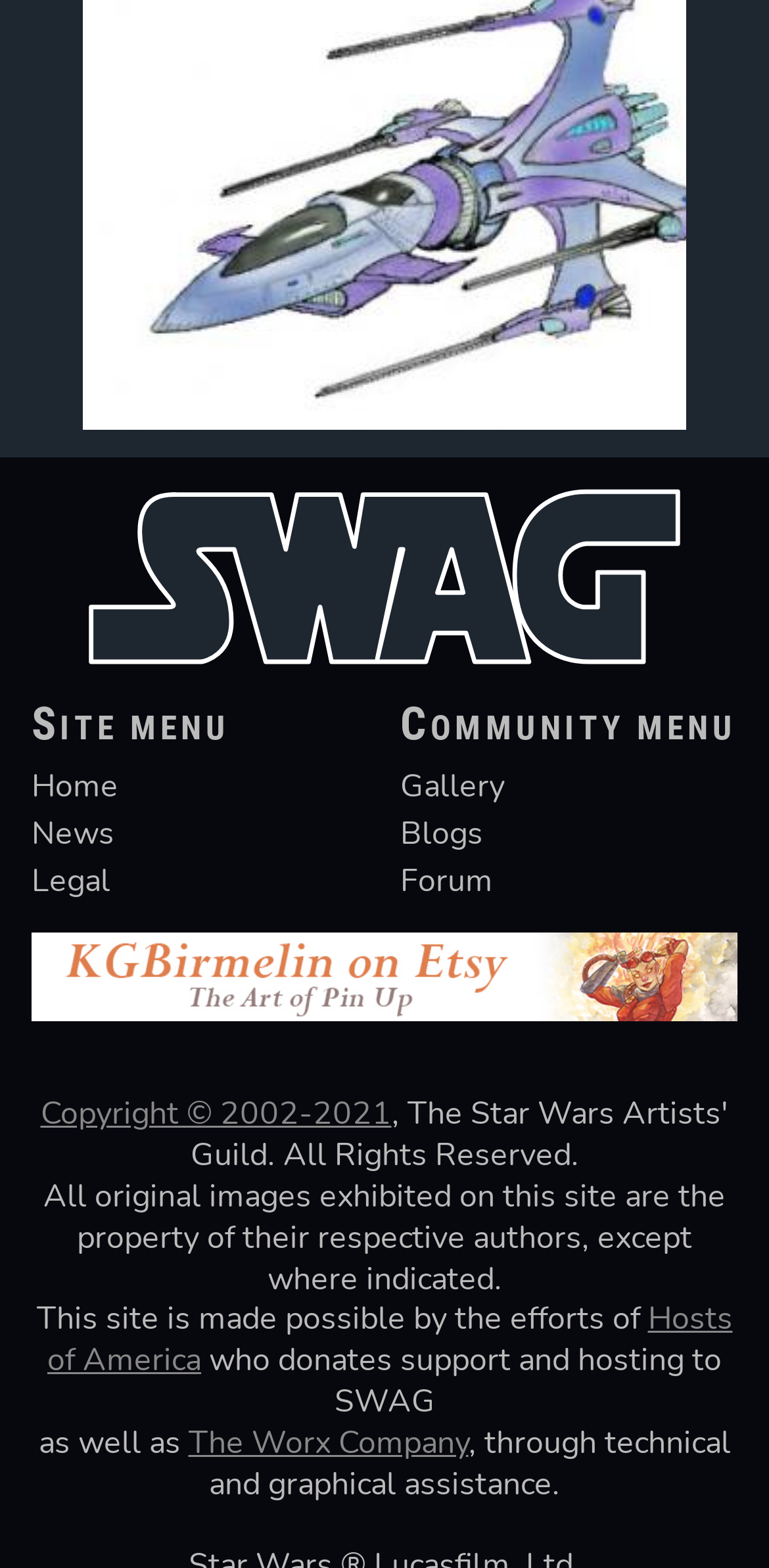How many links are there in the Community Menu?
Answer briefly with a single word or phrase based on the image.

3